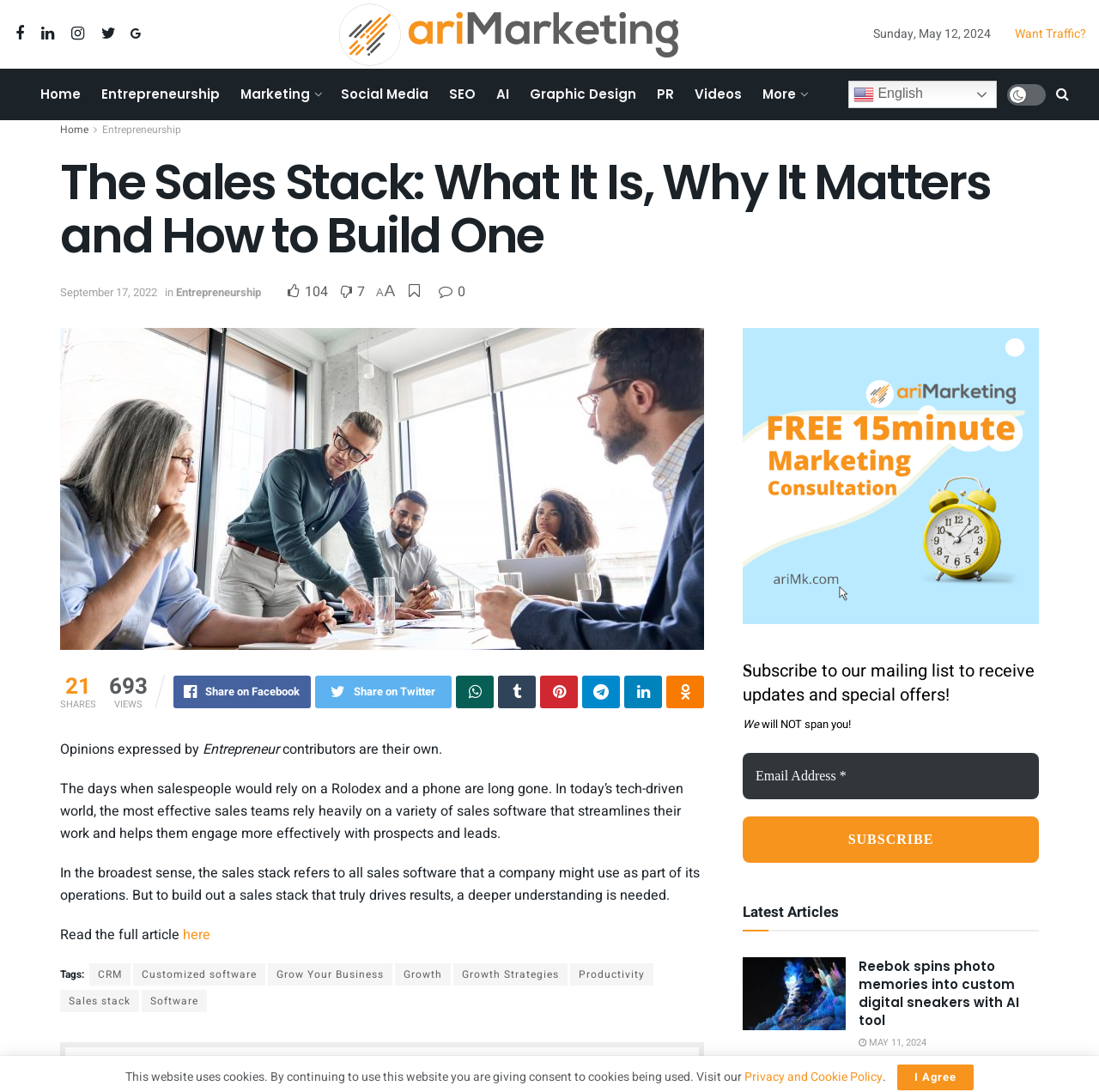Respond with a single word or phrase for the following question: 
How many shares does the article have?

21